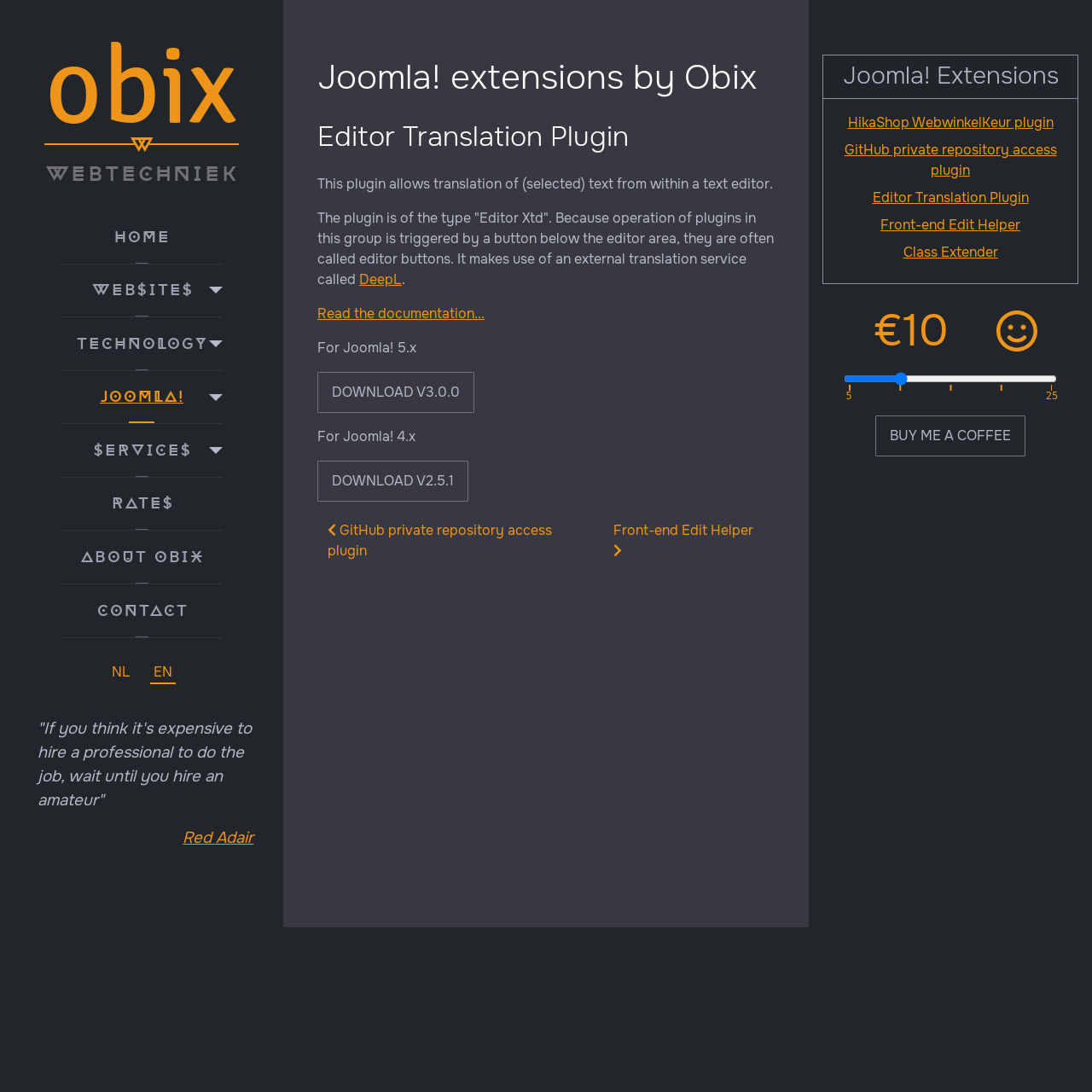What is the name of the external translation service used?
Look at the screenshot and provide an in-depth answer.

The name of the external translation service used can be found in the static text description, which mentions 'an external translation service called DeepL'. This indicates that the plugin makes use of DeepL for translation purposes.